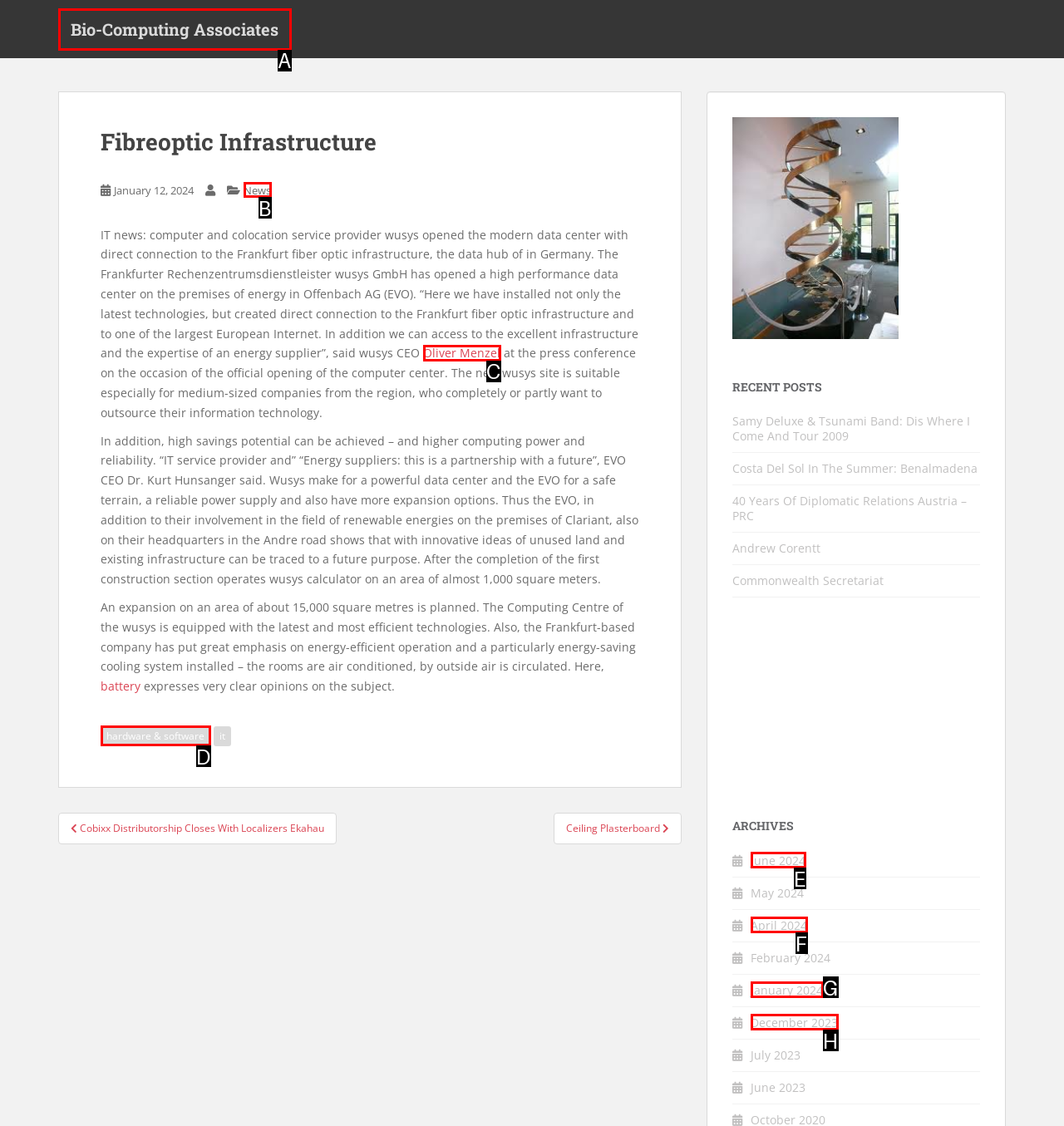Choose the HTML element that matches the description: News
Reply with the letter of the correct option from the given choices.

B